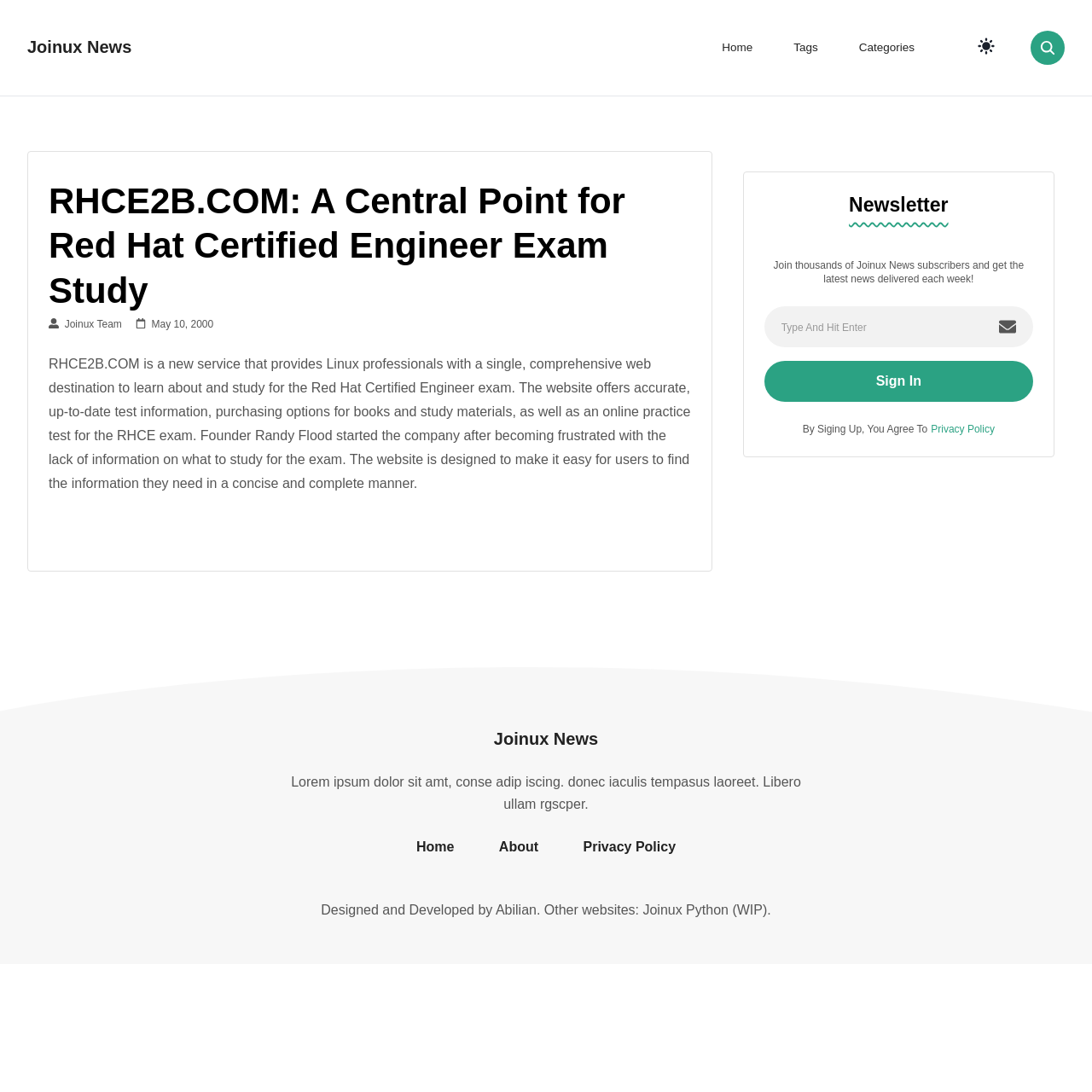Can you show the bounding box coordinates of the region to click on to complete the task described in the instruction: "Sign in"?

[0.7, 0.33, 0.946, 0.368]